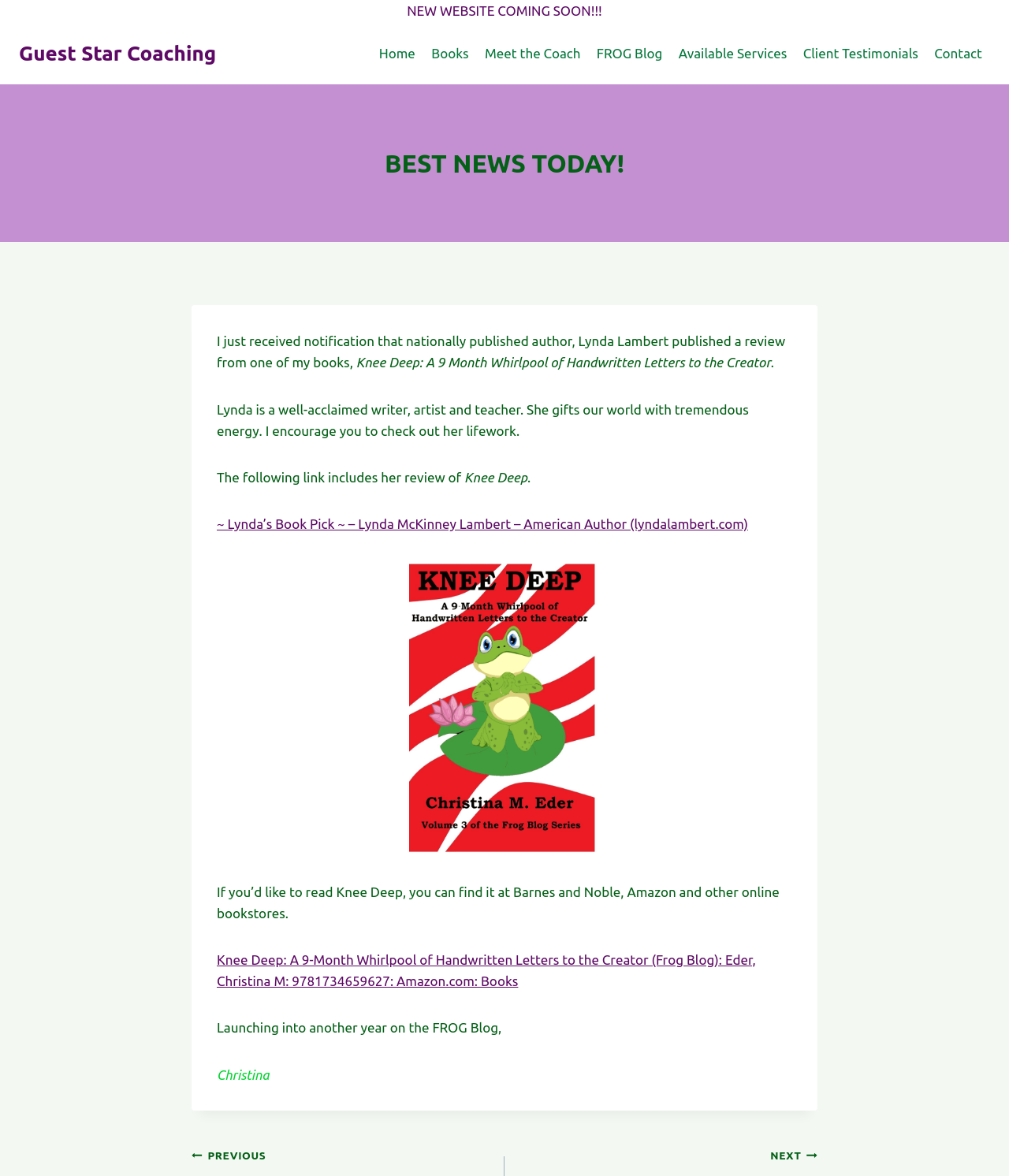Please identify the bounding box coordinates of the element I should click to complete this instruction: 'Click the site logo'. The coordinates should be given as four float numbers between 0 and 1, like this: [left, top, right, bottom].

None